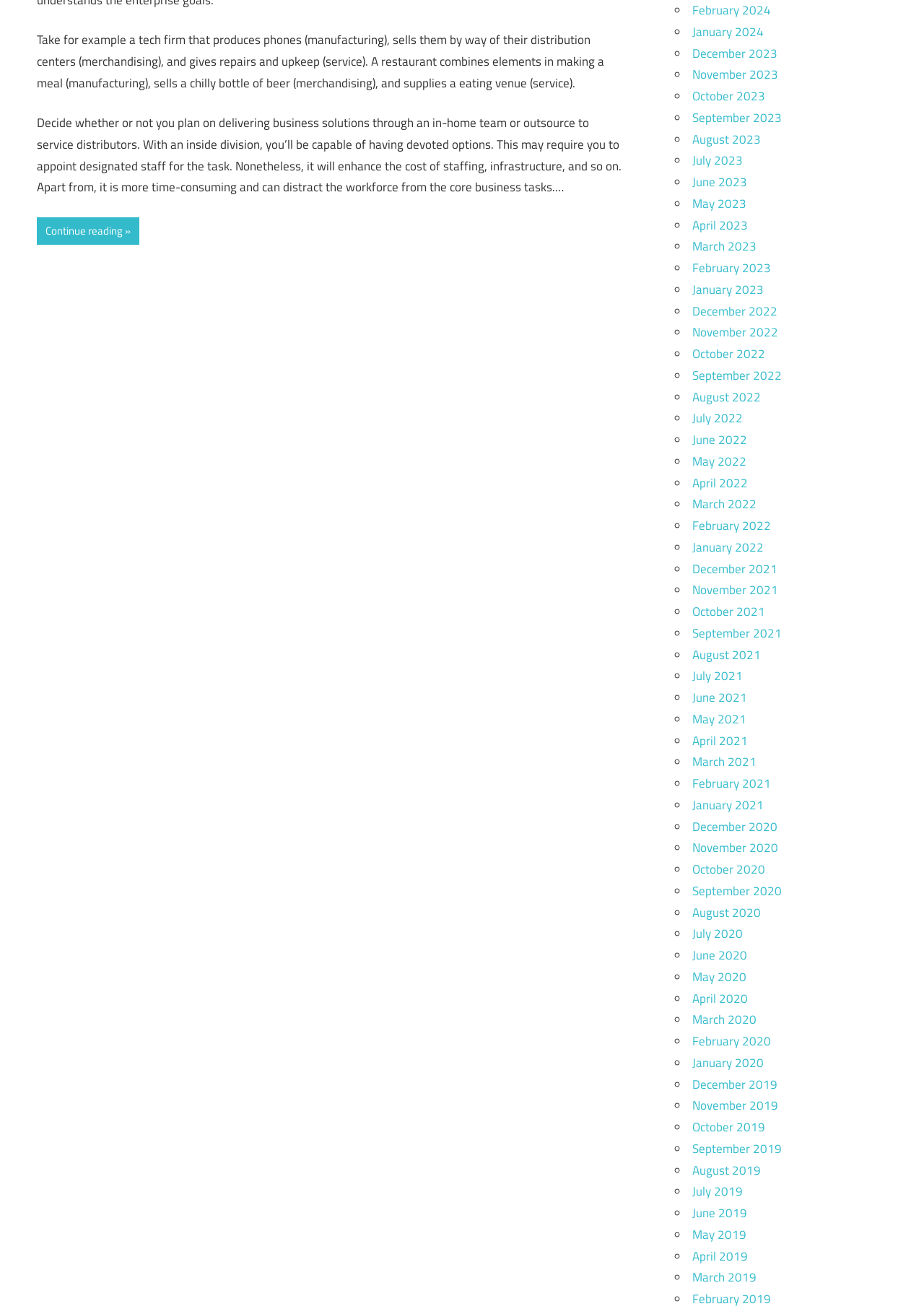Identify the bounding box coordinates of the clickable region necessary to fulfill the following instruction: "View December 2023 article". The bounding box coordinates should be four float numbers between 0 and 1, i.e., [left, top, right, bottom].

[0.749, 0.033, 0.841, 0.048]